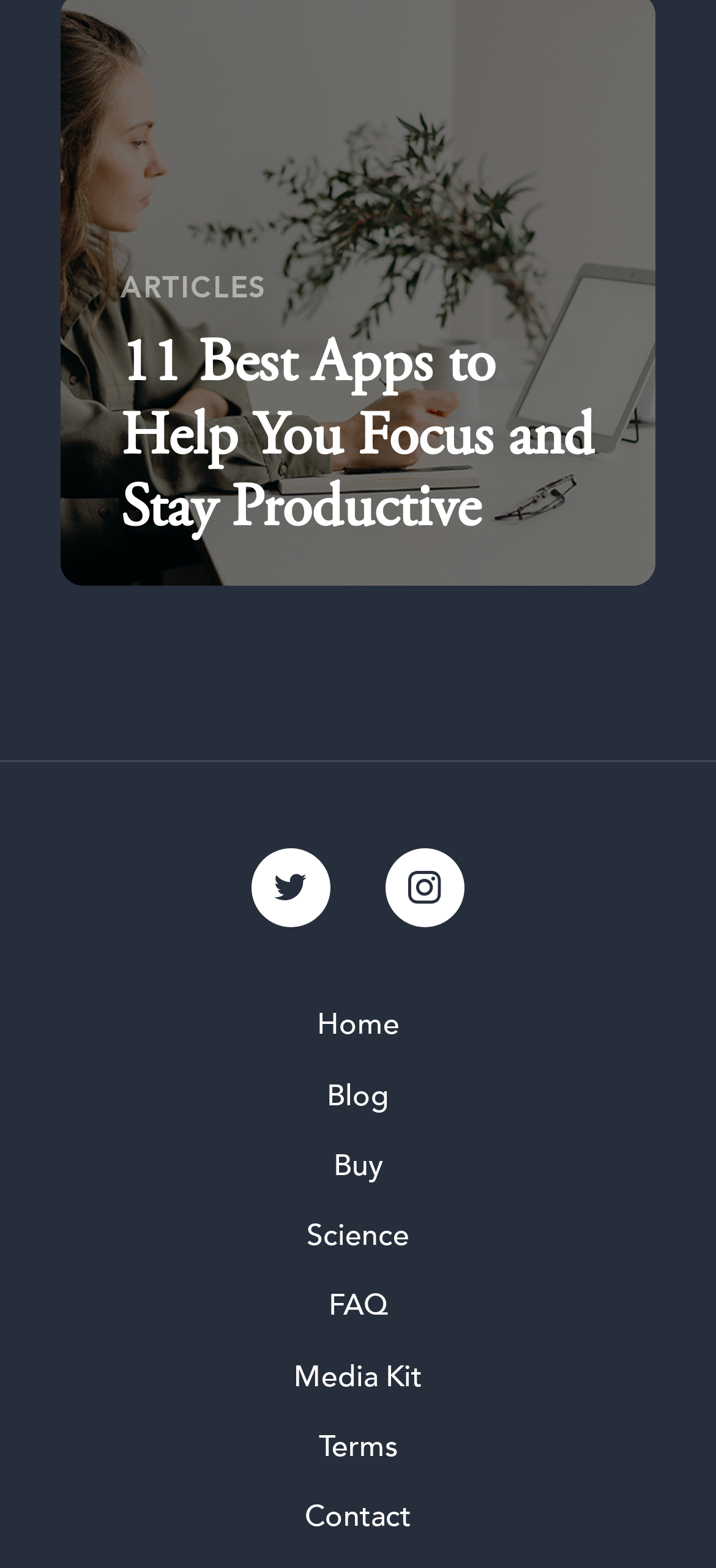What is the first menu item? Refer to the image and provide a one-word or short phrase answer.

Home